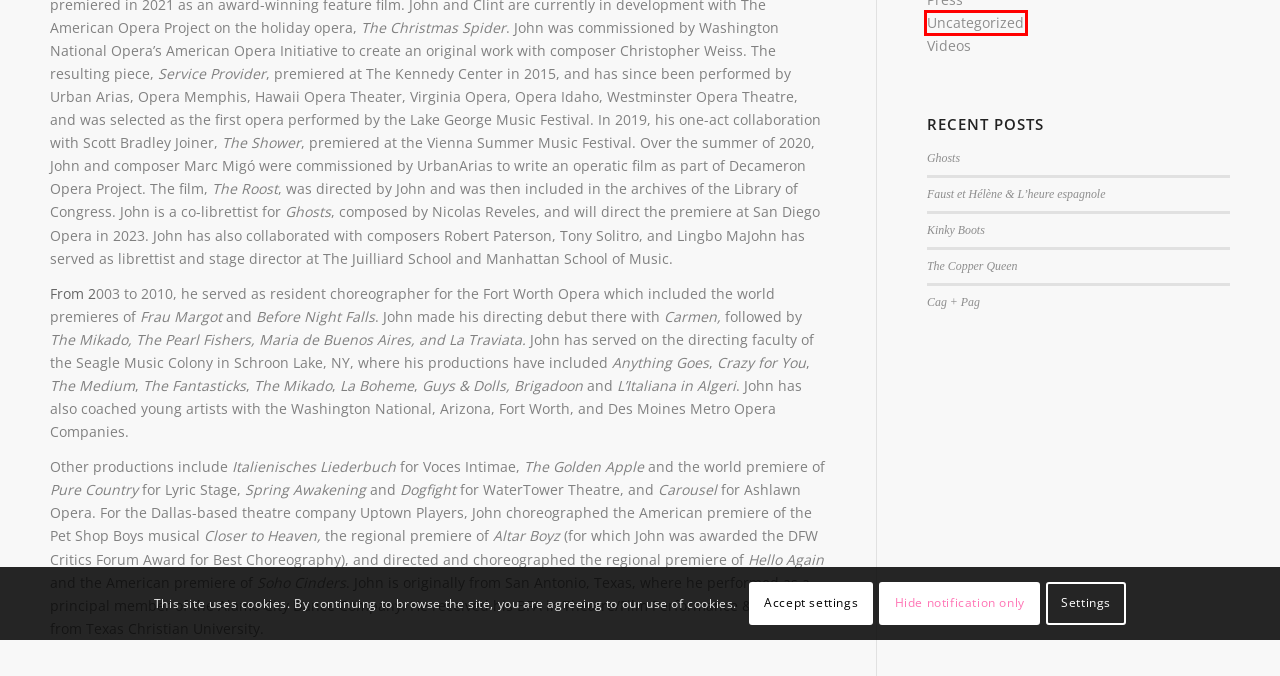Please examine the screenshot provided, which contains a red bounding box around a UI element. Select the webpage description that most accurately describes the new page displayed after clicking the highlighted element. Here are the candidates:
A. Kinky Boots – JOHN DE LOS SANTOS | DIRECTOR / CHOREOGRAPHER / LIBRETTIST
B. Videos – JOHN DE LOS SANTOS | DIRECTOR / CHOREOGRAPHER / LIBRETTIST
C. Libretti – JOHN DE LOS SANTOS | DIRECTOR / CHOREOGRAPHER / LIBRETTIST
D. Uncategorized – JOHN DE LOS SANTOS | DIRECTOR / CHOREOGRAPHER / LIBRETTIST
E. Contact – JOHN DE LOS SANTOS | DIRECTOR / CHOREOGRAPHER / LIBRETTIST
F. Cag + Pag – JOHN DE LOS SANTOS | DIRECTOR / CHOREOGRAPHER / LIBRETTIST
G. Faust et Hélène & L’heure espagnole – JOHN DE LOS SANTOS | DIRECTOR / CHOREOGRAPHER / LIBRETTIST
H. Video – JOHN DE LOS SANTOS | DIRECTOR / CHOREOGRAPHER / LIBRETTIST

D